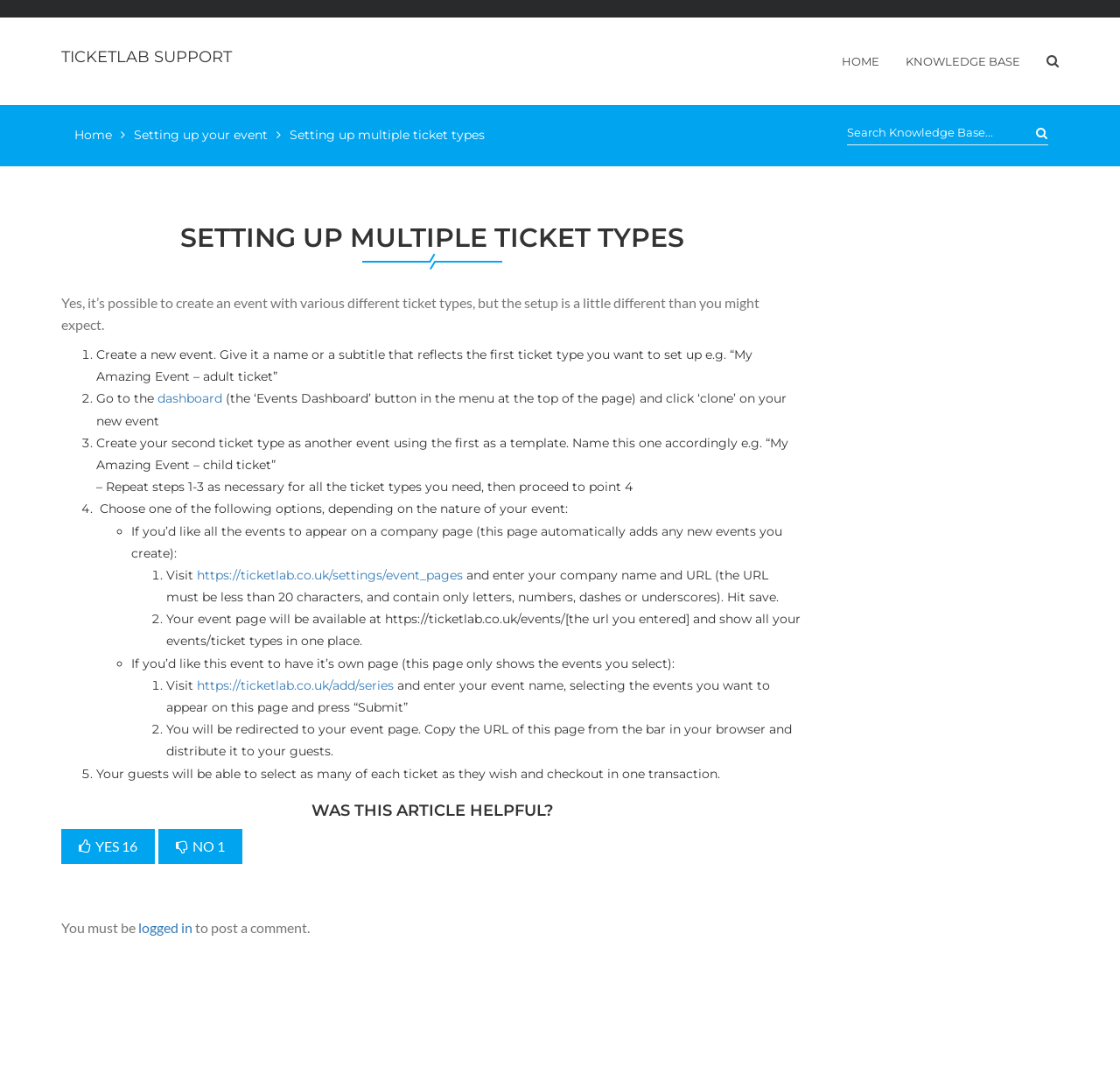What is required to post a comment on this webpage?
Look at the image and answer the question with a single word or phrase.

Must be logged in